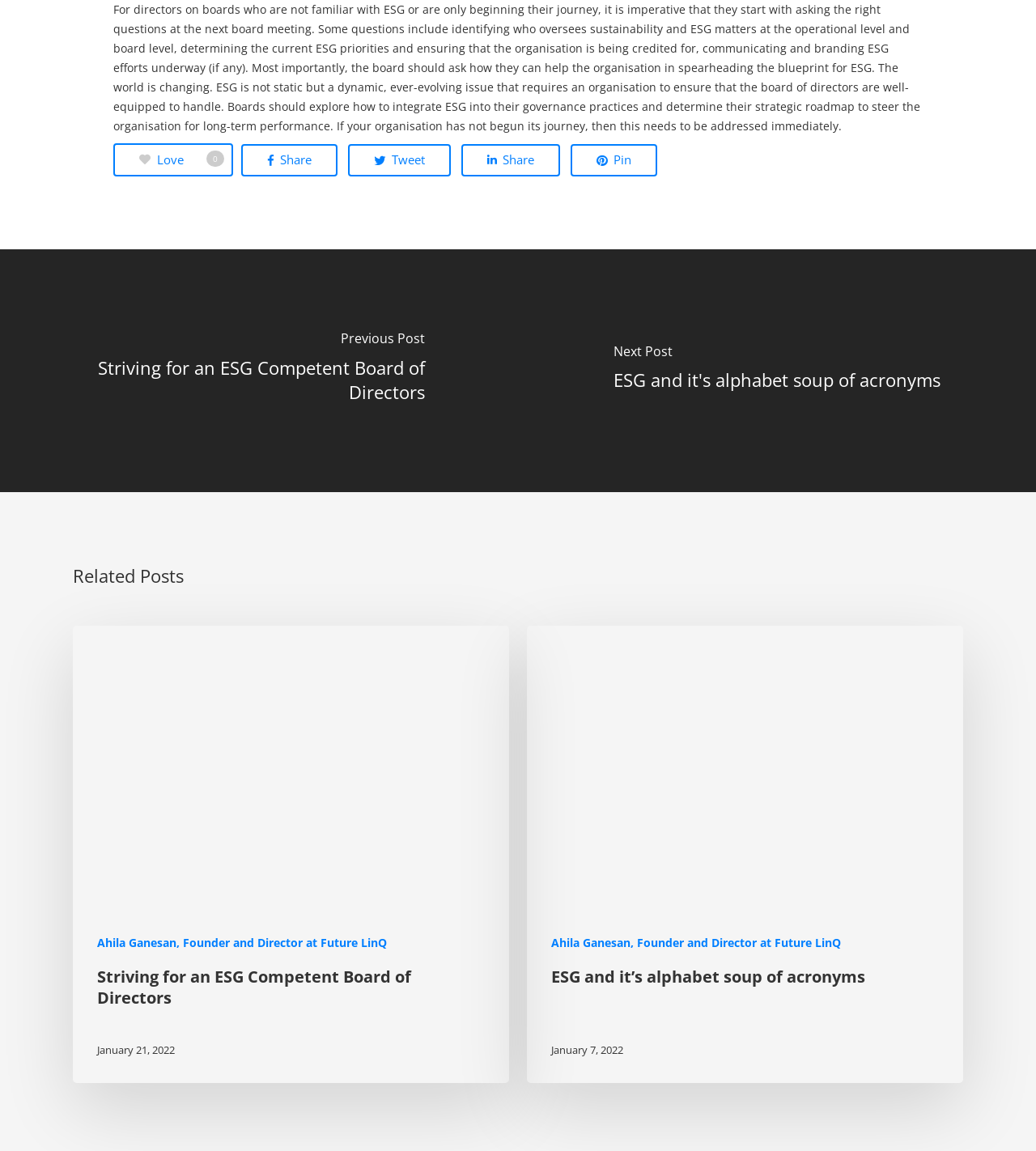Locate the bounding box coordinates of the element that needs to be clicked to carry out the instruction: "View the next post". The coordinates should be given as four float numbers ranging from 0 to 1, i.e., [left, top, right, bottom].

[0.592, 0.294, 0.908, 0.344]